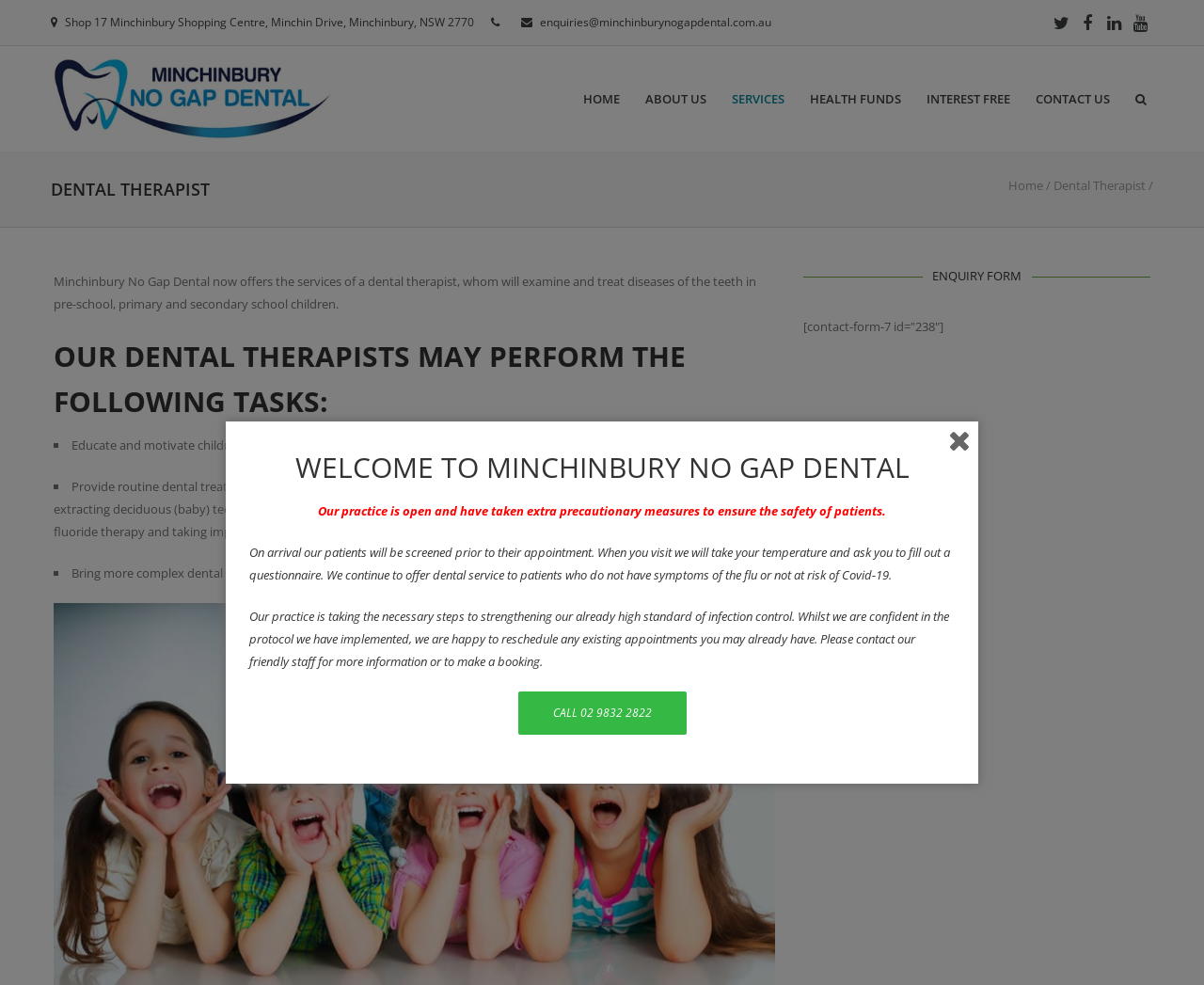Reply to the question with a single word or phrase:
What services does the dental therapist provide?

Examine and treat diseases of teeth in children